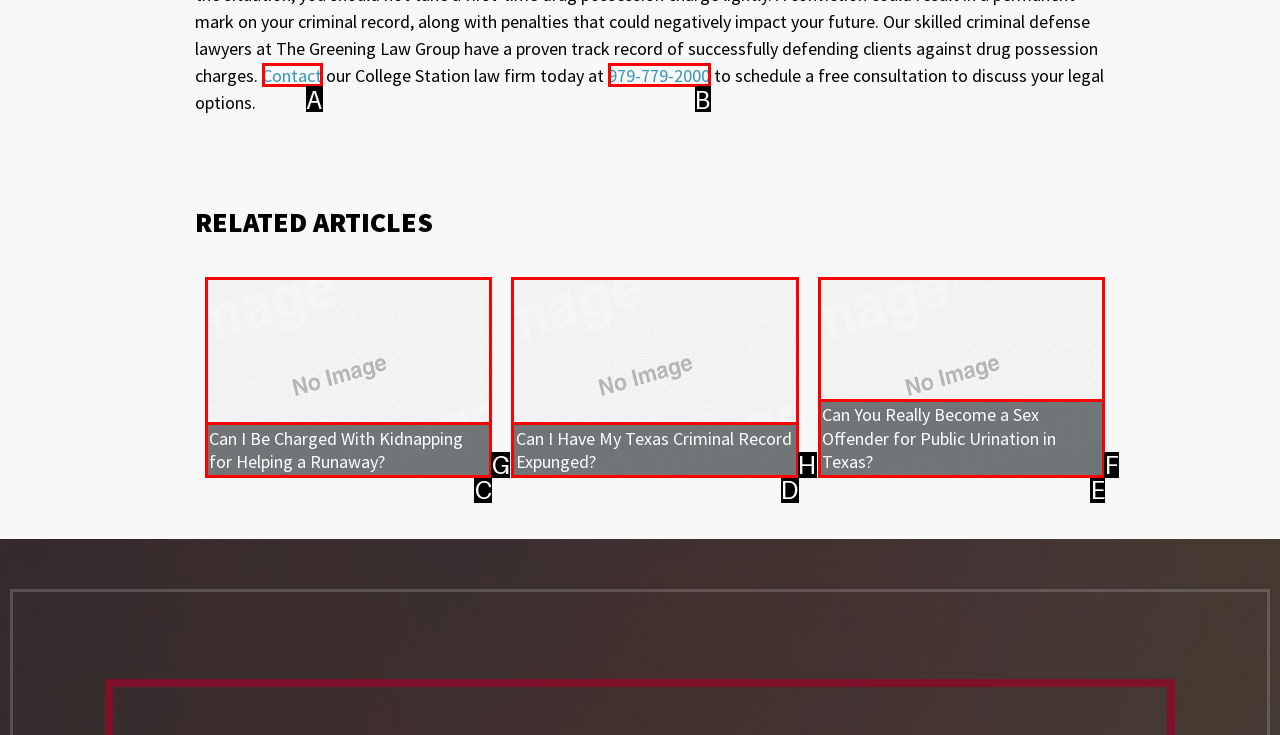Tell me which one HTML element I should click to complete the following task: Call 979-779-2000 to schedule a free consultation Answer with the option's letter from the given choices directly.

B